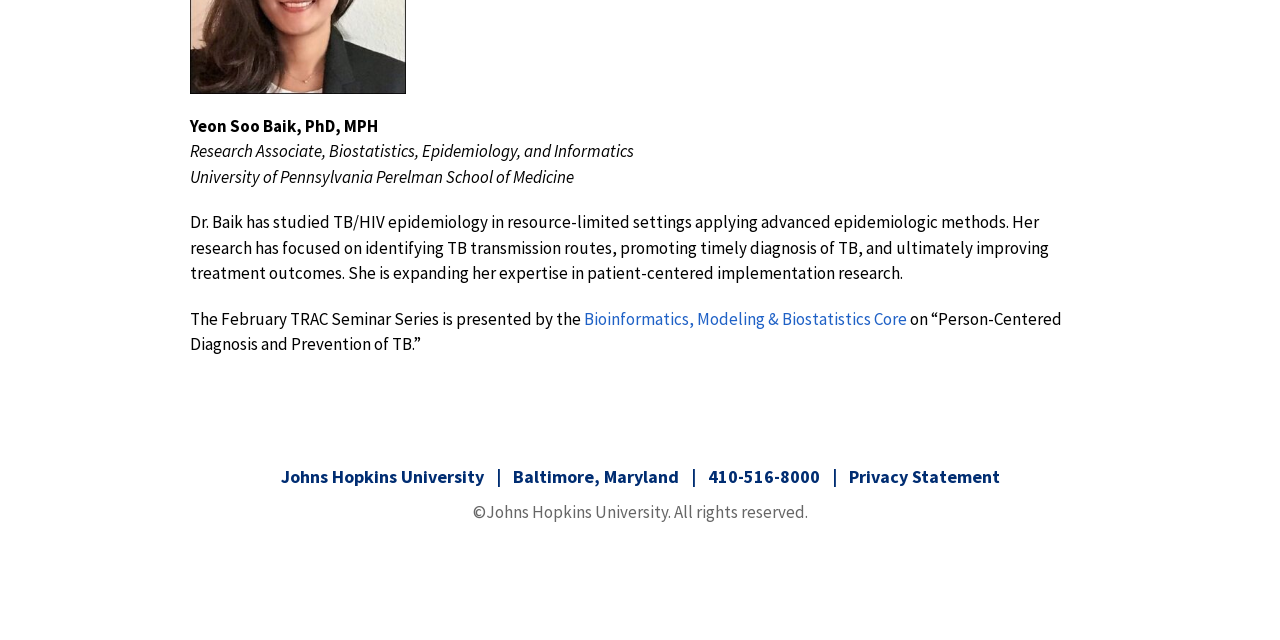Based on the provided description, "Bioinformatics, Modeling & Biostatistics Core", find the bounding box of the corresponding UI element in the screenshot.

[0.456, 0.481, 0.709, 0.515]